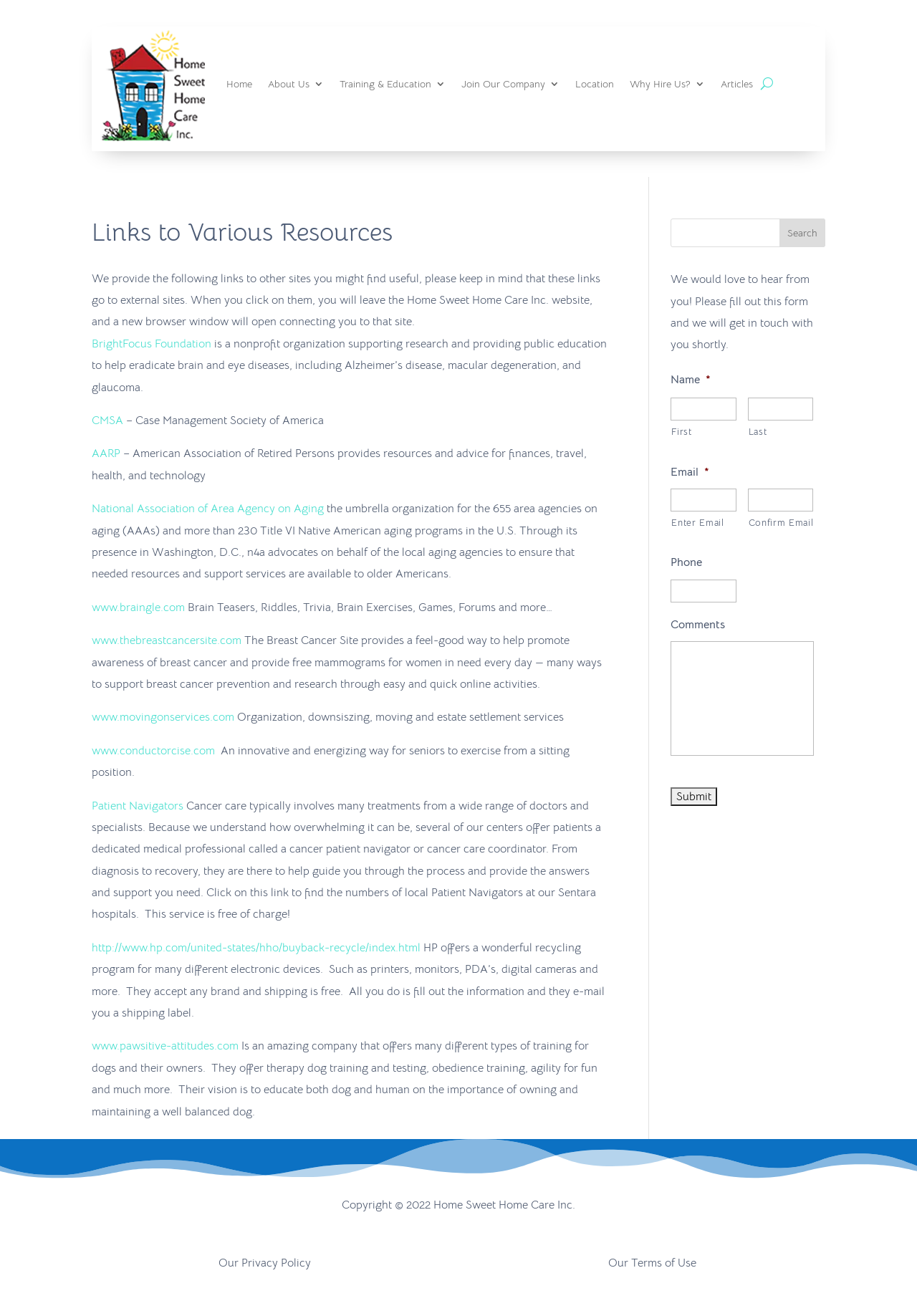Is there a search function on this webpage?
Based on the screenshot, respond with a single word or phrase.

Yes